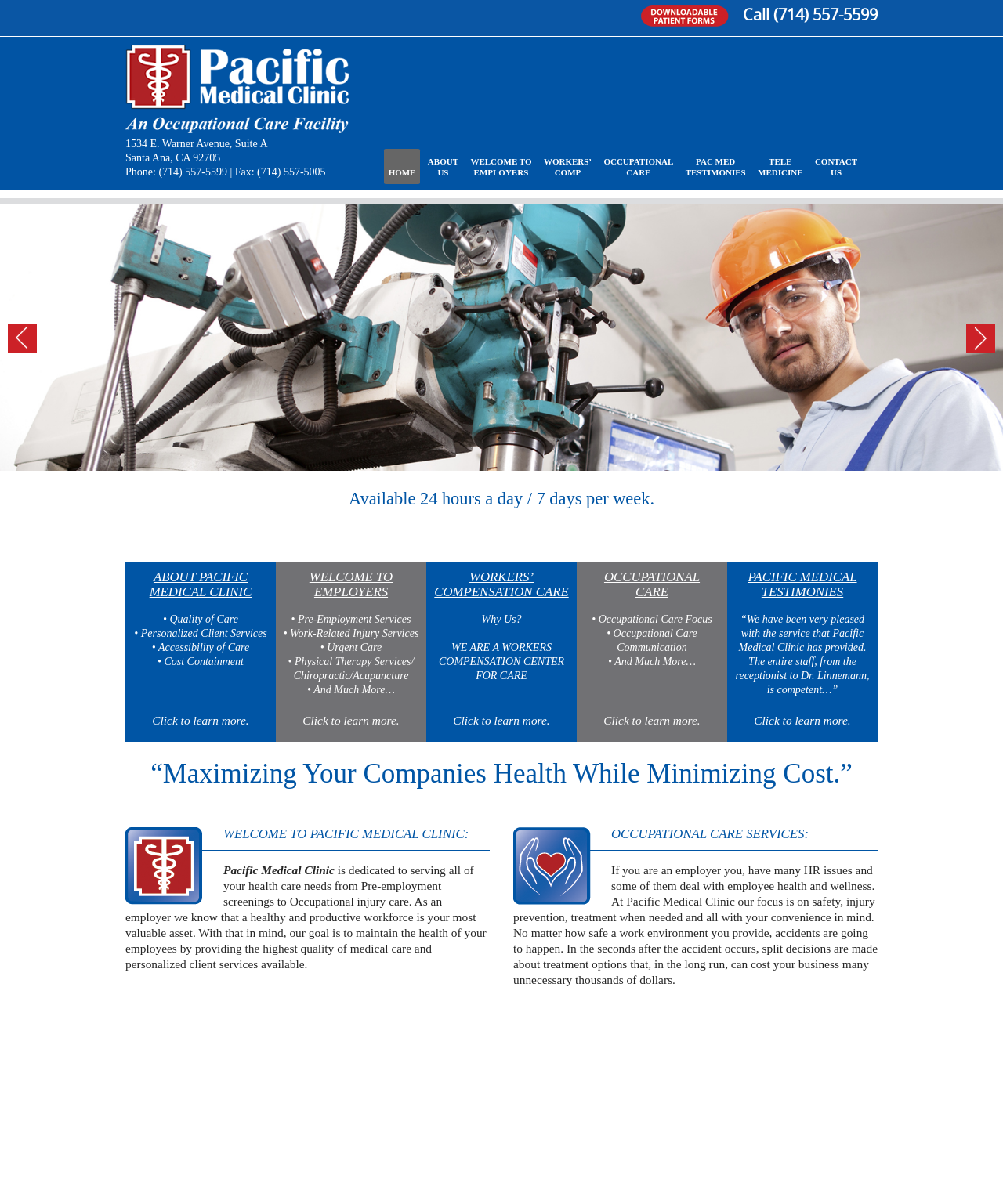Locate the bounding box coordinates of the element's region that should be clicked to carry out the following instruction: "Learn more about Pacific Medical Clinic". The coordinates need to be four float numbers between 0 and 1, i.e., [left, top, right, bottom].

[0.152, 0.593, 0.248, 0.604]